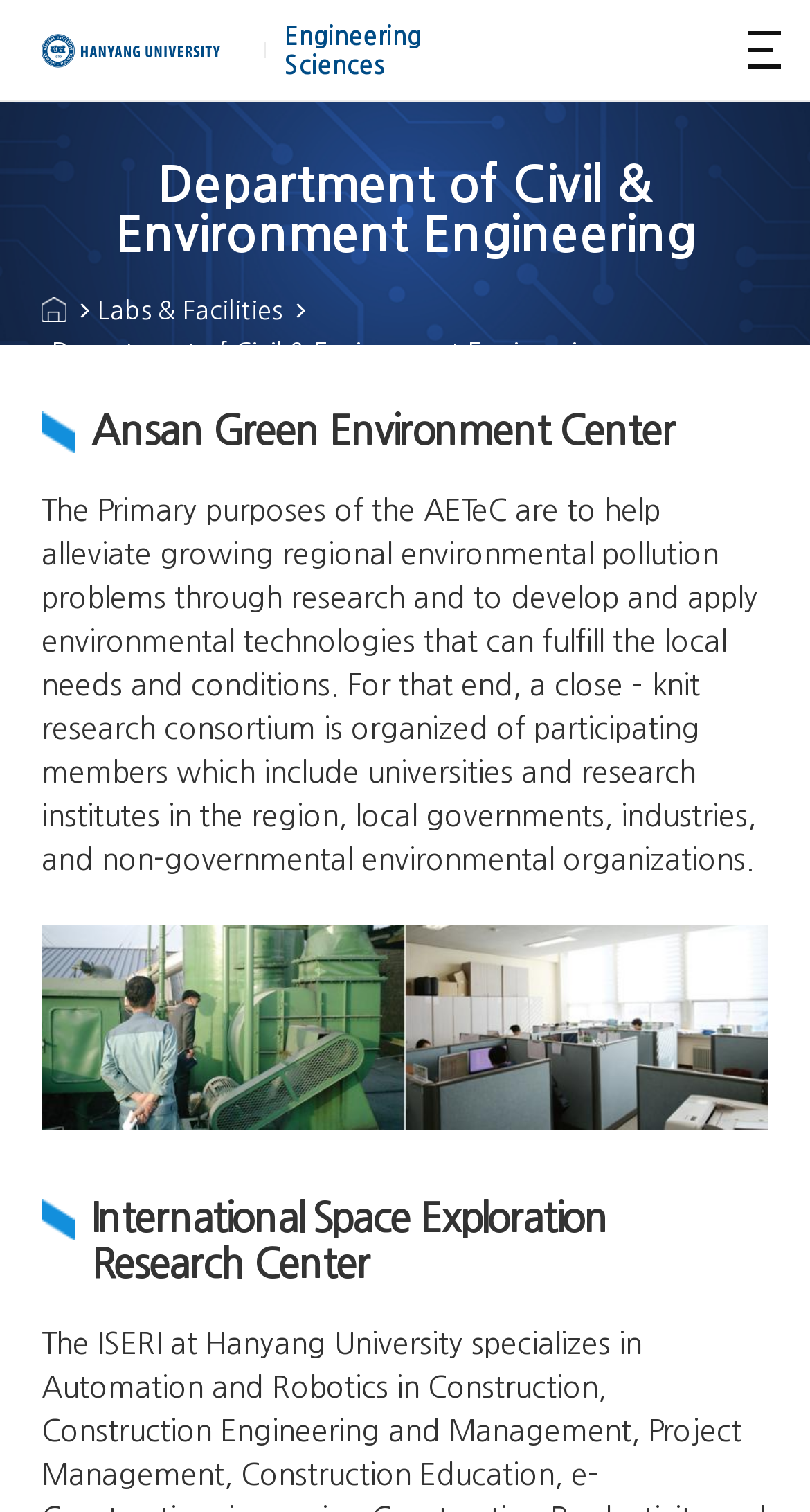Given the element description Home, specify the bounding box coordinates of the corresponding UI element in the format (top-left x, top-left y, bottom-right x, bottom-right y). All values must be between 0 and 1.

[0.051, 0.197, 0.082, 0.213]